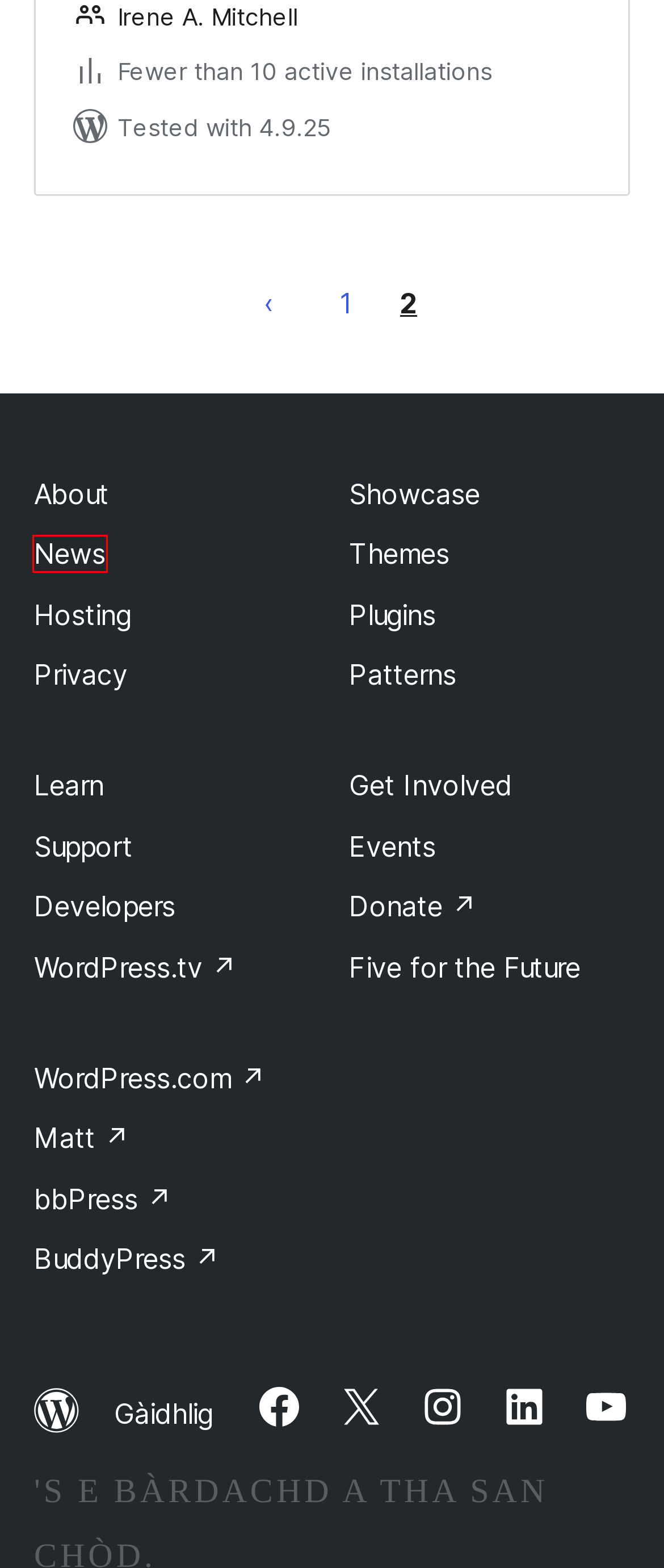Examine the screenshot of the webpage, which includes a red bounding box around an element. Choose the best matching webpage description for the page that will be displayed after clicking the element inside the red bounding box. Here are the candidates:
A. WordPress Hosting | WordPress.org
B. Learn WordPress - There's always more to learn | Learn WordPress
C. Plugins categorized as knowledge base | WordPress.org Gàidhlig
D. Get Involved – WordPress.org
E. Privacy | WordPress.org Gàidhlig
F. BuddyPress.org
G. bbPress.org
H. Blog | WordPress.org Gàidhlig

H